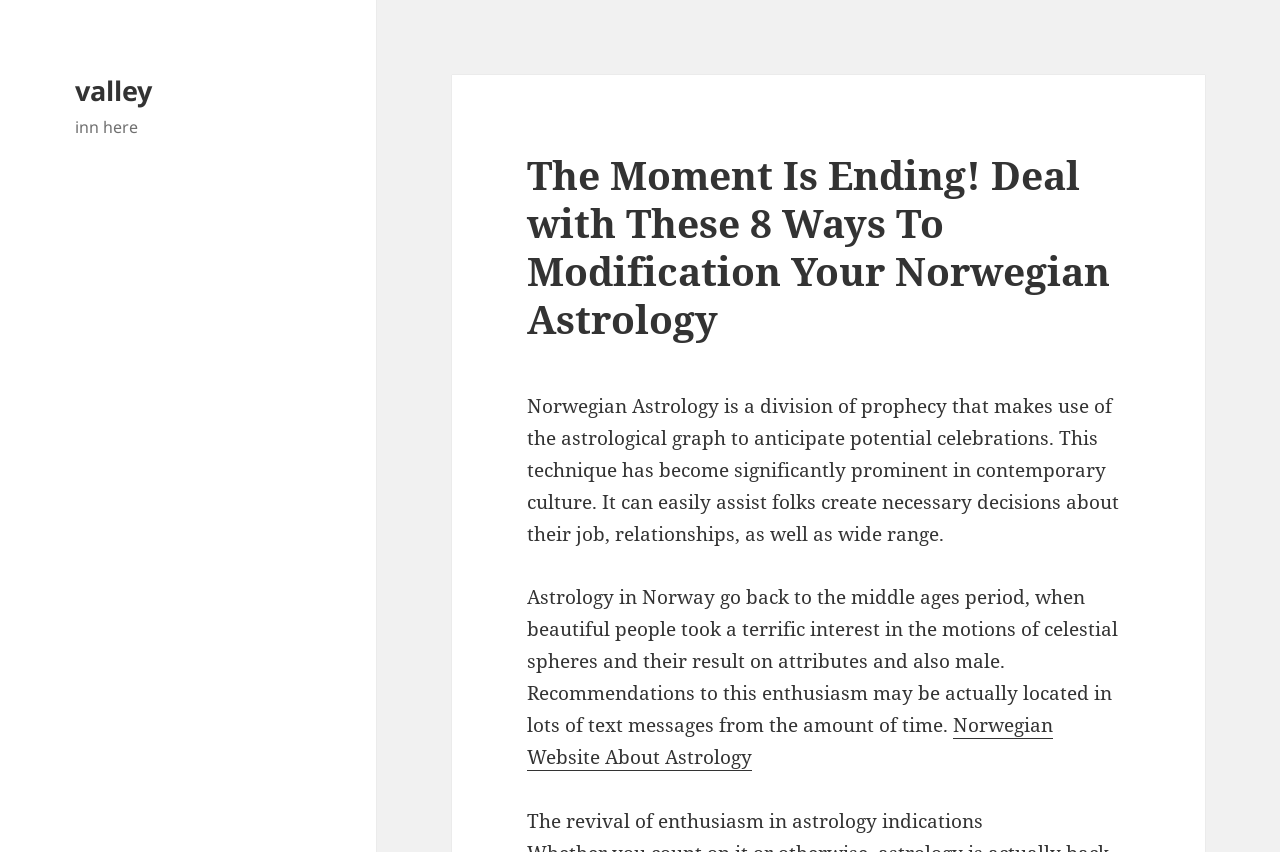Please determine the bounding box coordinates for the UI element described here. Use the format (top-left x, top-left y, bottom-right x, bottom-right y) with values bounded between 0 and 1: Norwegian Website About Astrology

[0.412, 0.836, 0.823, 0.905]